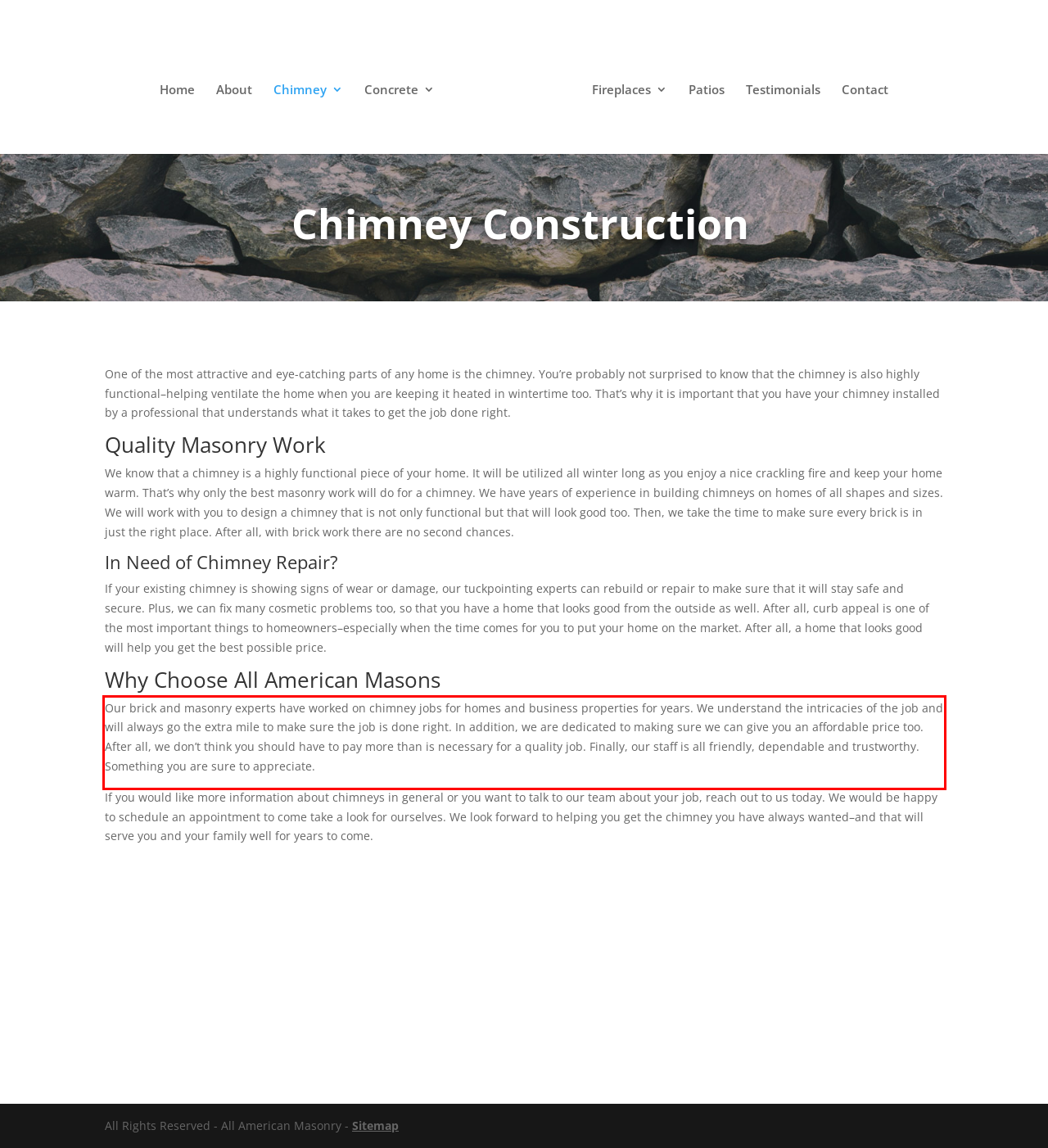You are provided with a screenshot of a webpage that includes a red bounding box. Extract and generate the text content found within the red bounding box.

Our brick and masonry experts have worked on chimney jobs for homes and business properties for years. We understand the intricacies of the job and will always go the extra mile to make sure the job is done right. In addition, we are dedicated to making sure we can give you an affordable price too. After all, we don’t think you should have to pay more than is necessary for a quality job. Finally, our staff is all friendly, dependable and trustworthy. Something you are sure to appreciate.